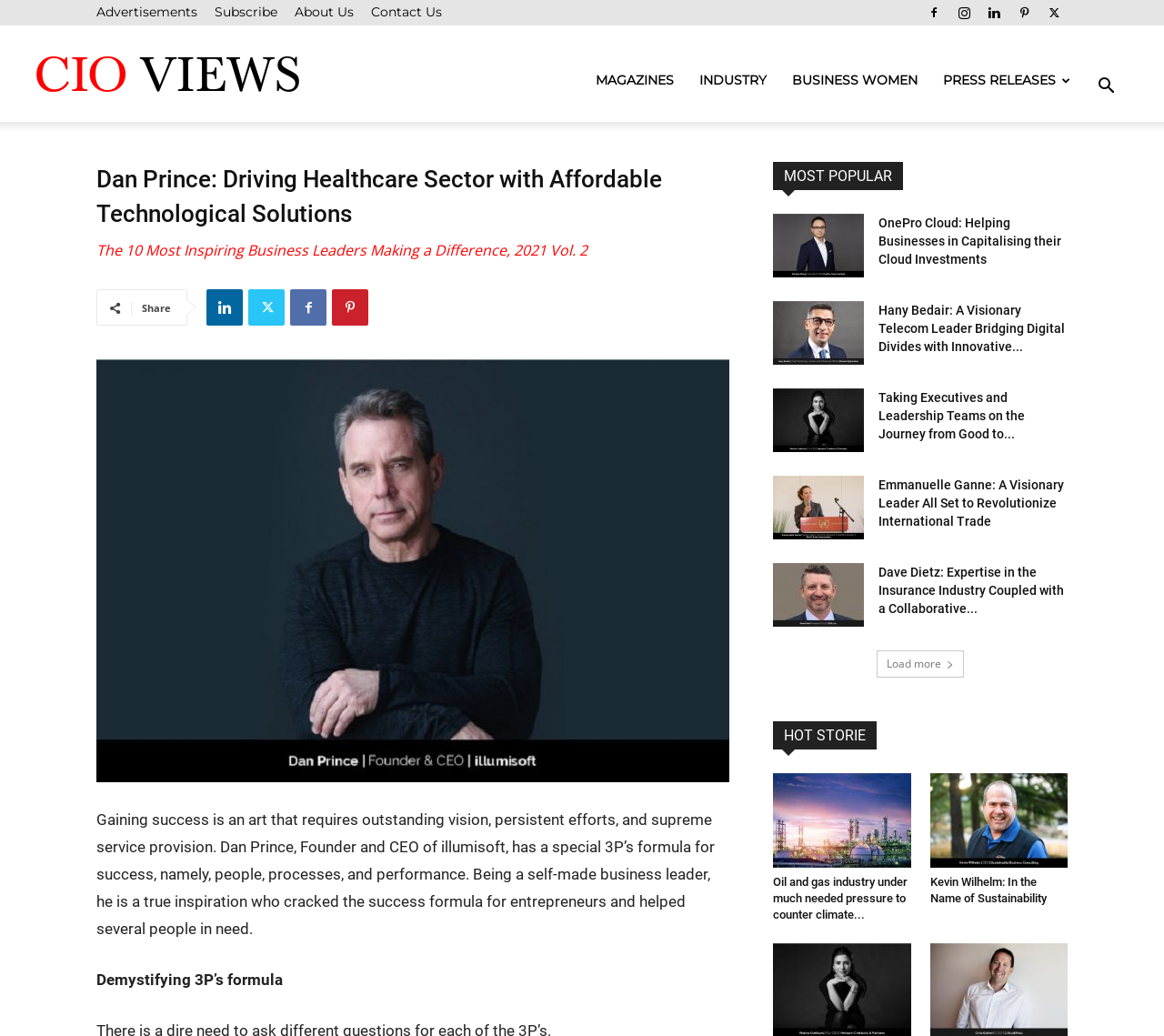Indicate the bounding box coordinates of the clickable region to achieve the following instruction: "Search for something."

[0.931, 0.076, 0.969, 0.093]